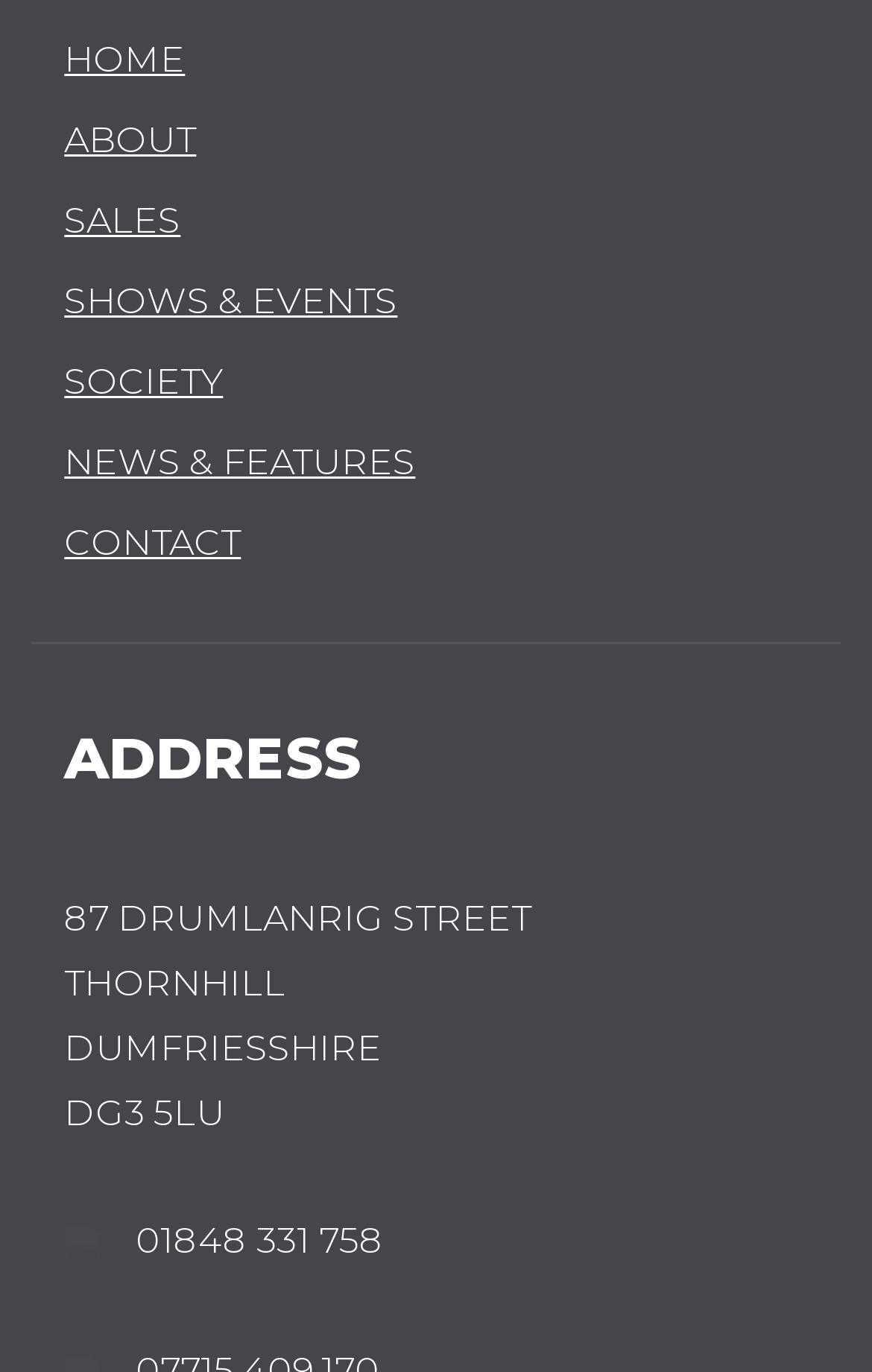What is the address of the location?
By examining the image, provide a one-word or phrase answer.

87 DRUMLANRIG STREET